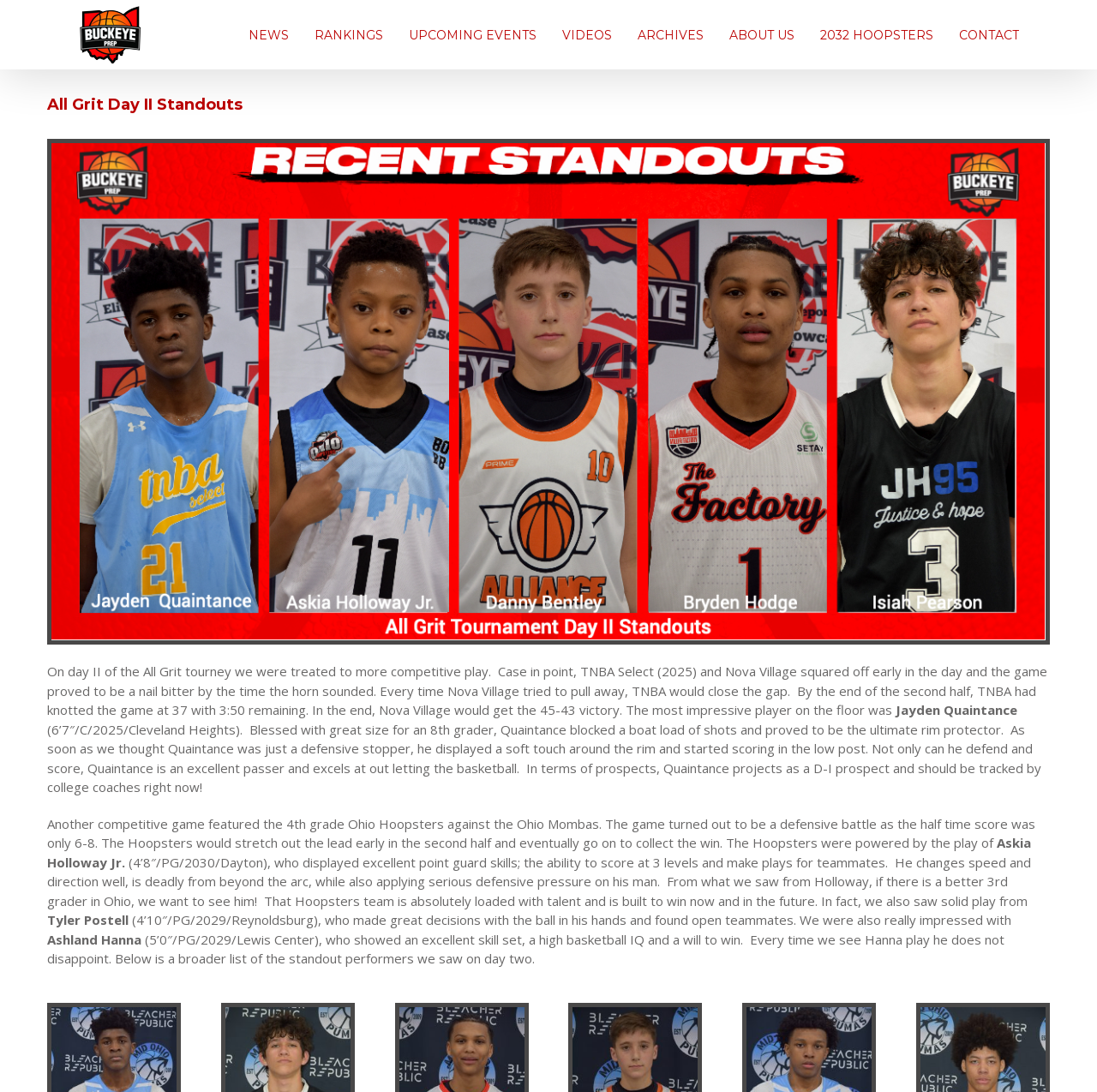Write an exhaustive caption that covers the webpage's main aspects.

The webpage is about the All Grit Day II Standouts, featuring a report on a basketball tournament. At the top left corner, there is a logo of Buckeye Prep Report, accompanied by a navigation menu with links to various sections such as NEWS, RANKINGS, UPCOMING EVENTS, VIDEOS, ARCHIVES, ABOUT US, 2032 HOOPSTERS, and CONTACT.

Below the navigation menu, there is a heading "All Grit Day II Standouts" followed by a large image that takes up most of the width of the page. The image is likely a photo from the tournament.

The main content of the webpage is a series of articles or reports on the tournament. The first report describes a game between TNBA Select (2025) and Nova Village, which was a nail-biter that ended with Nova Village winning 45-43. The report highlights the impressive performance of Jayden Quaintance, a 6'7" center from Cleveland Heights, who demonstrated great size, defensive skills, and scoring ability.

The next report describes another competitive game between the 4th grade Ohio Hoopsters and the Ohio Mombas, which was a defensive battle that the Hoopsters eventually won. The report highlights the excellent point guard skills of Askia Holloway Jr., a 4'8" player from Dayton, who demonstrated the ability to score at three levels, make plays for teammates, and apply defensive pressure. The report also mentions other standout performers on the Hoopsters team, including Tyler Postell and Ashland Hanna.

Overall, the webpage is a report on the All Grit Day II tournament, featuring articles and highlights on the standout performers and games from the event.